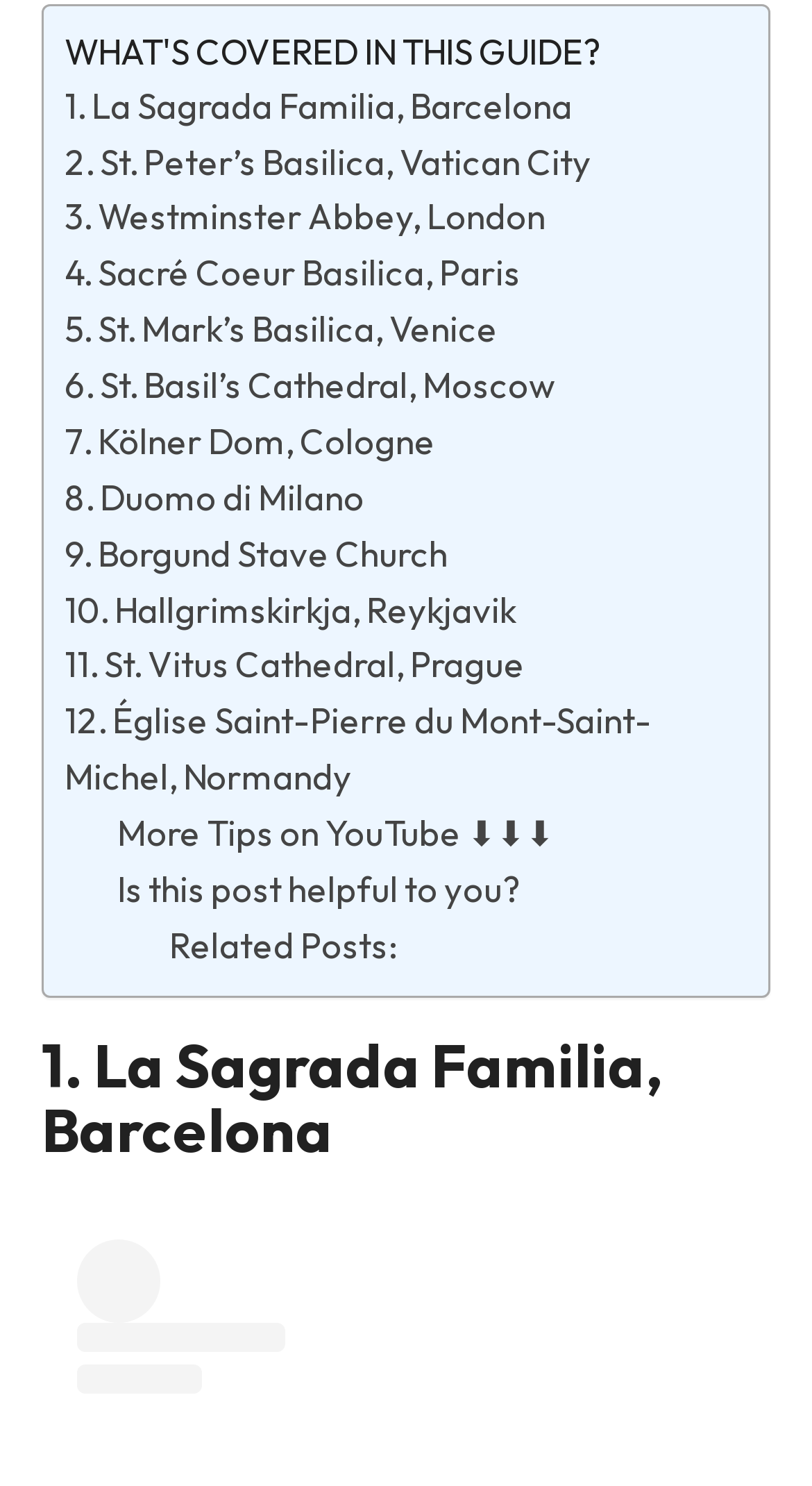Could you determine the bounding box coordinates of the clickable element to complete the instruction: "Check if this post is helpful to you"? Provide the coordinates as four float numbers between 0 and 1, i.e., [left, top, right, bottom].

[0.144, 0.583, 0.639, 0.613]